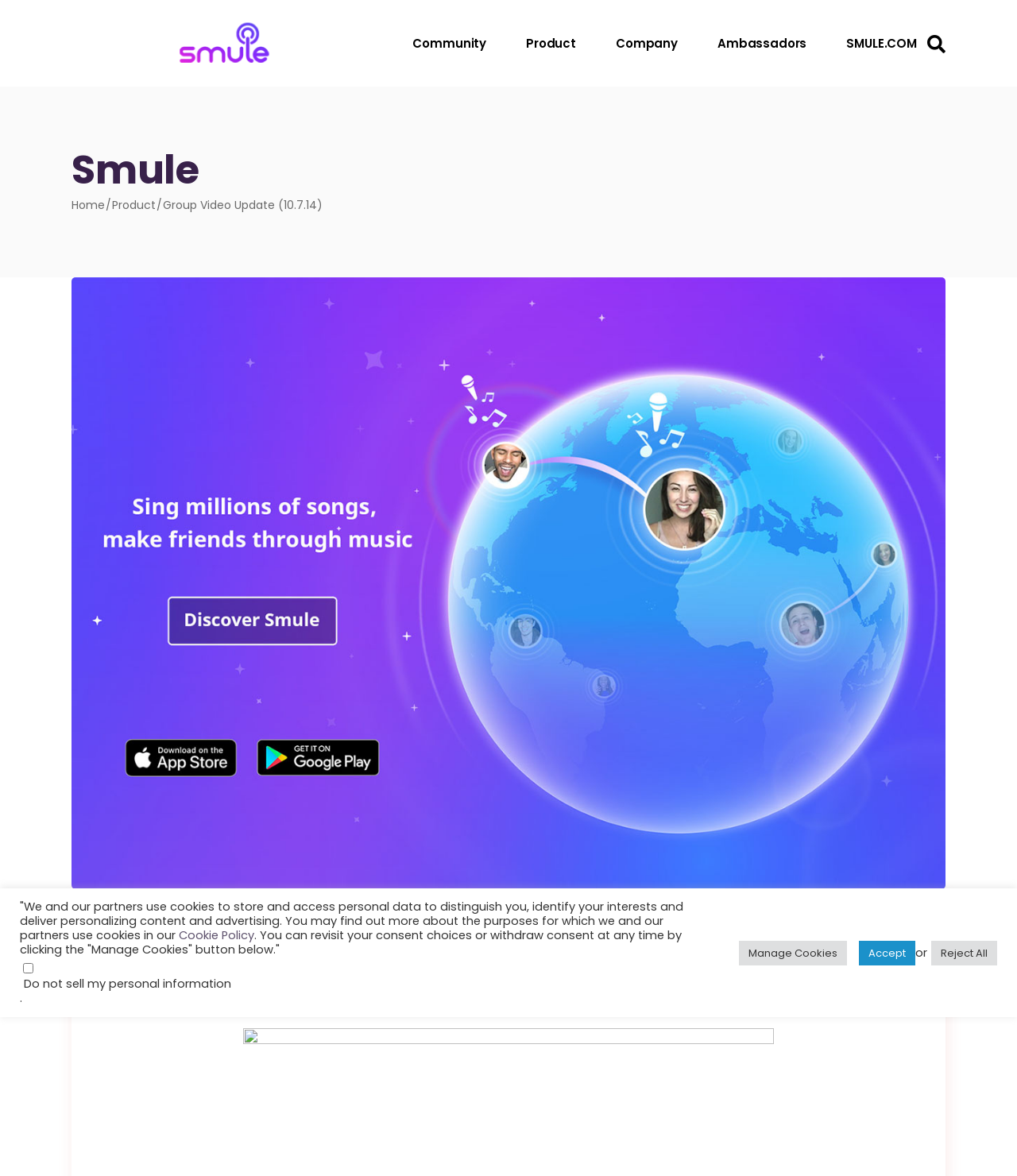Locate the bounding box of the UI element described by: "Accept" in the given webpage screenshot.

[0.845, 0.8, 0.9, 0.821]